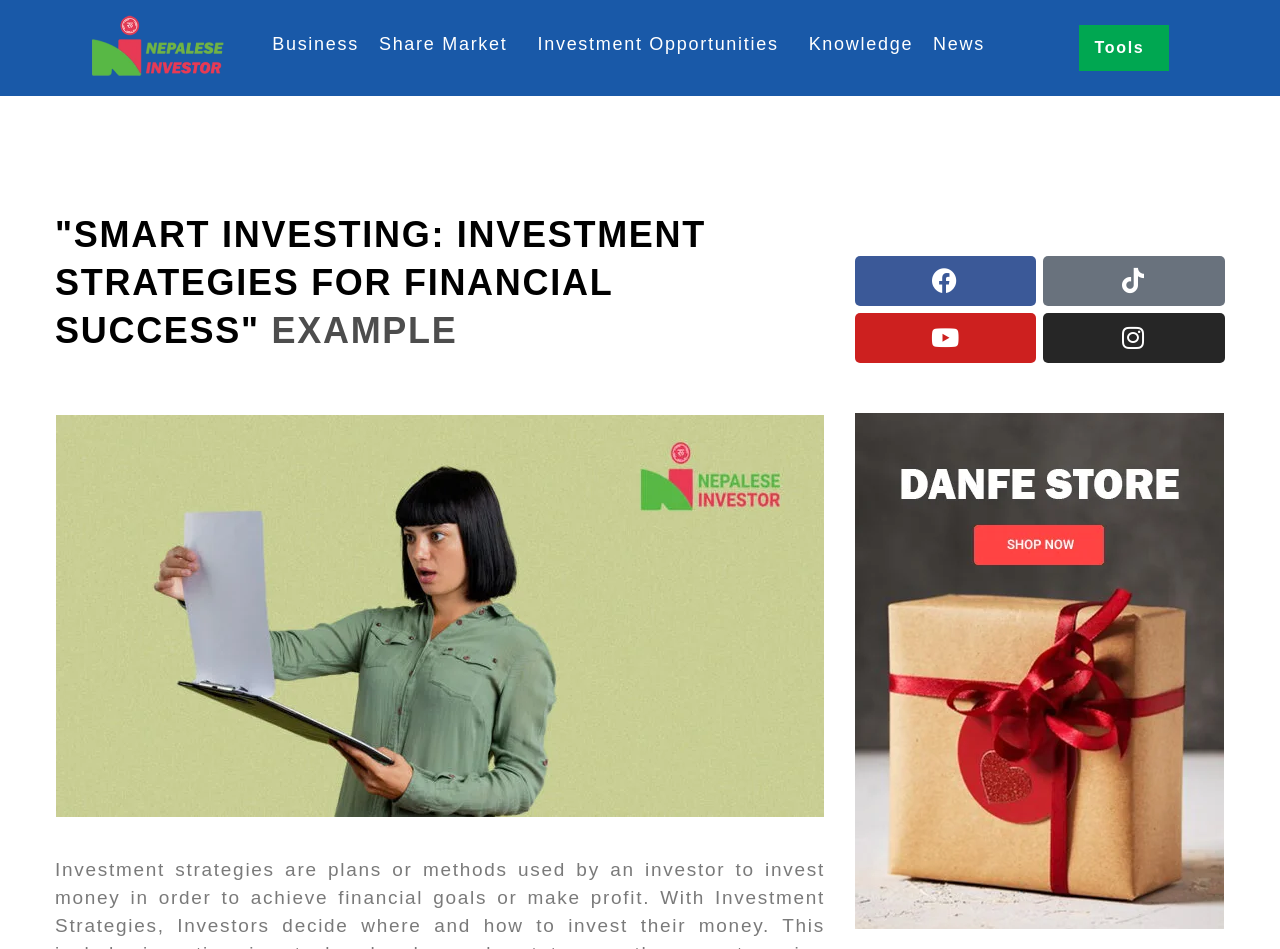Give a one-word or short-phrase answer to the following question: 
What is the topic of the webpage?

Investment Strategies